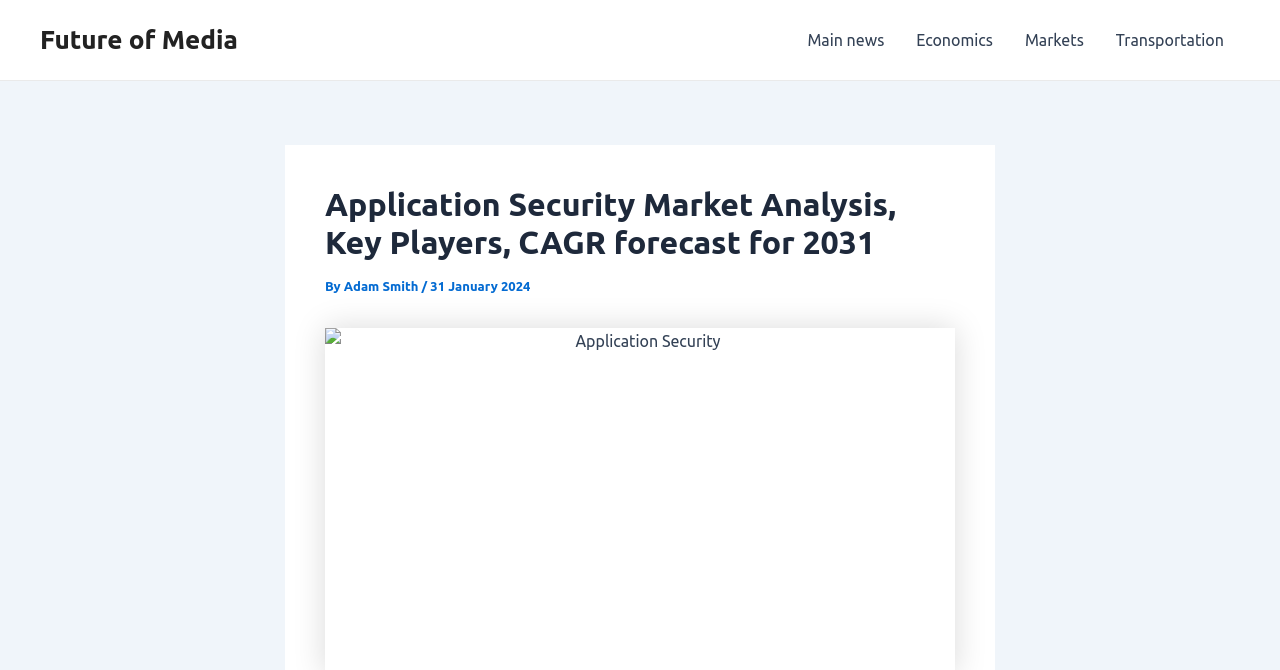From the image, can you give a detailed response to the question below:
How many navigation links are there?

I counted the number of links in the navigation section of the webpage, which are 'Main news', 'Economics', 'Markets', and 'Transportation', and found that there are 4 links.